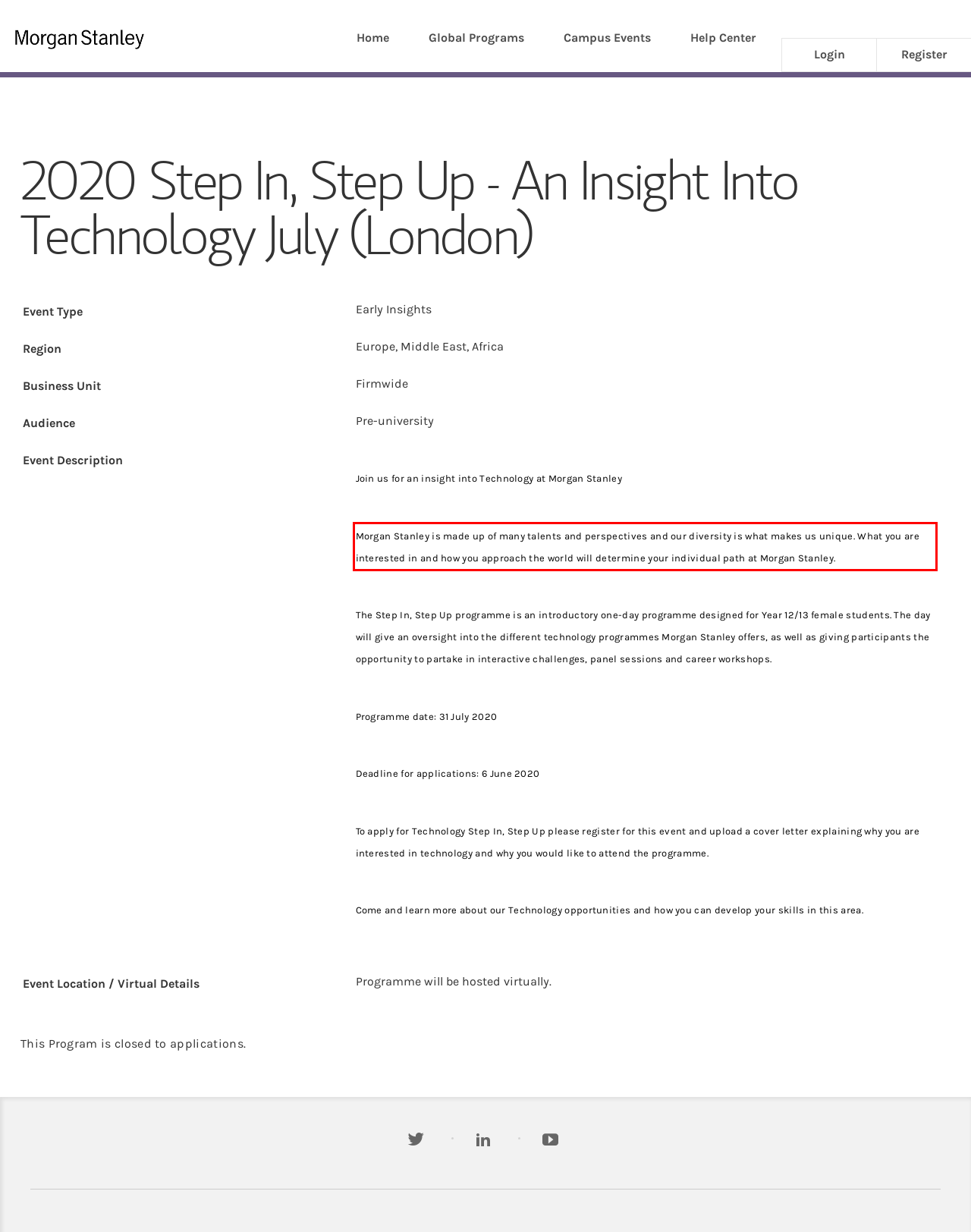You are provided with a screenshot of a webpage containing a red bounding box. Please extract the text enclosed by this red bounding box.

Morgan Stanley is made up of many talents and perspectives and our diversity is what makes us unique. What you are interested in and how you approach the world will determine your individual path at Morgan Stanley.